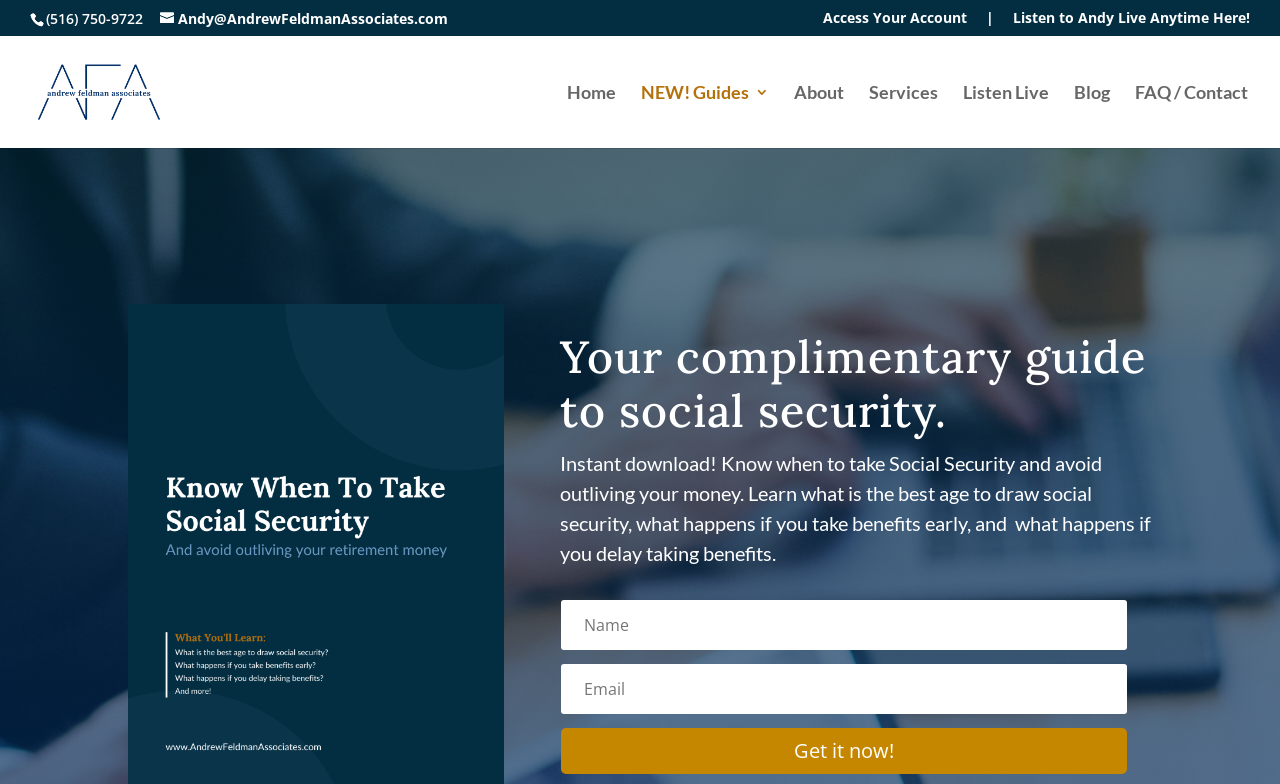Give a short answer to this question using one word or a phrase:
How many links are in the top navigation menu?

7